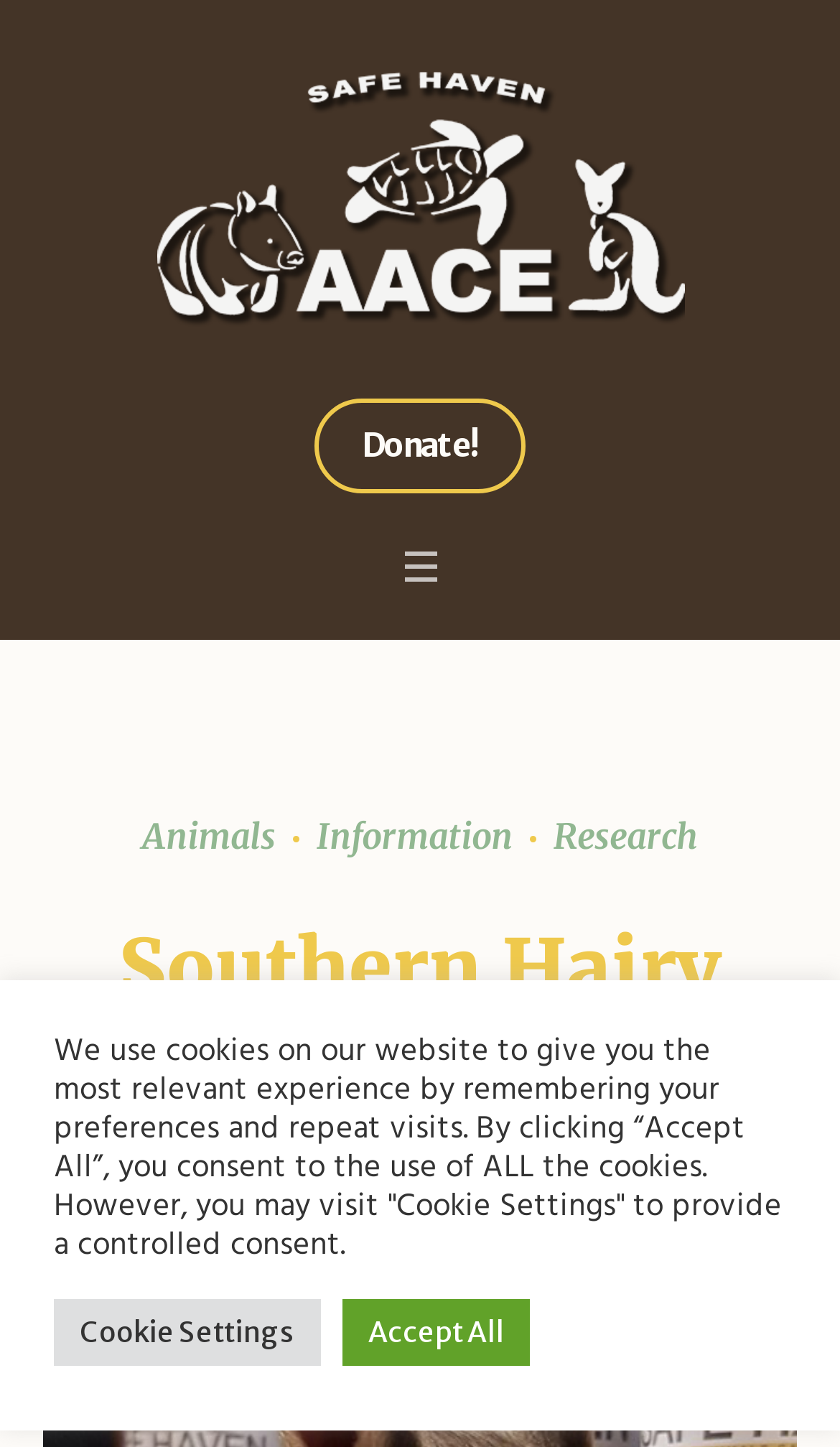Determine the bounding box coordinates of the clickable element necessary to fulfill the instruction: "learn about animals". Provide the coordinates as four float numbers within the 0 to 1 range, i.e., [left, top, right, bottom].

[0.169, 0.563, 0.328, 0.593]